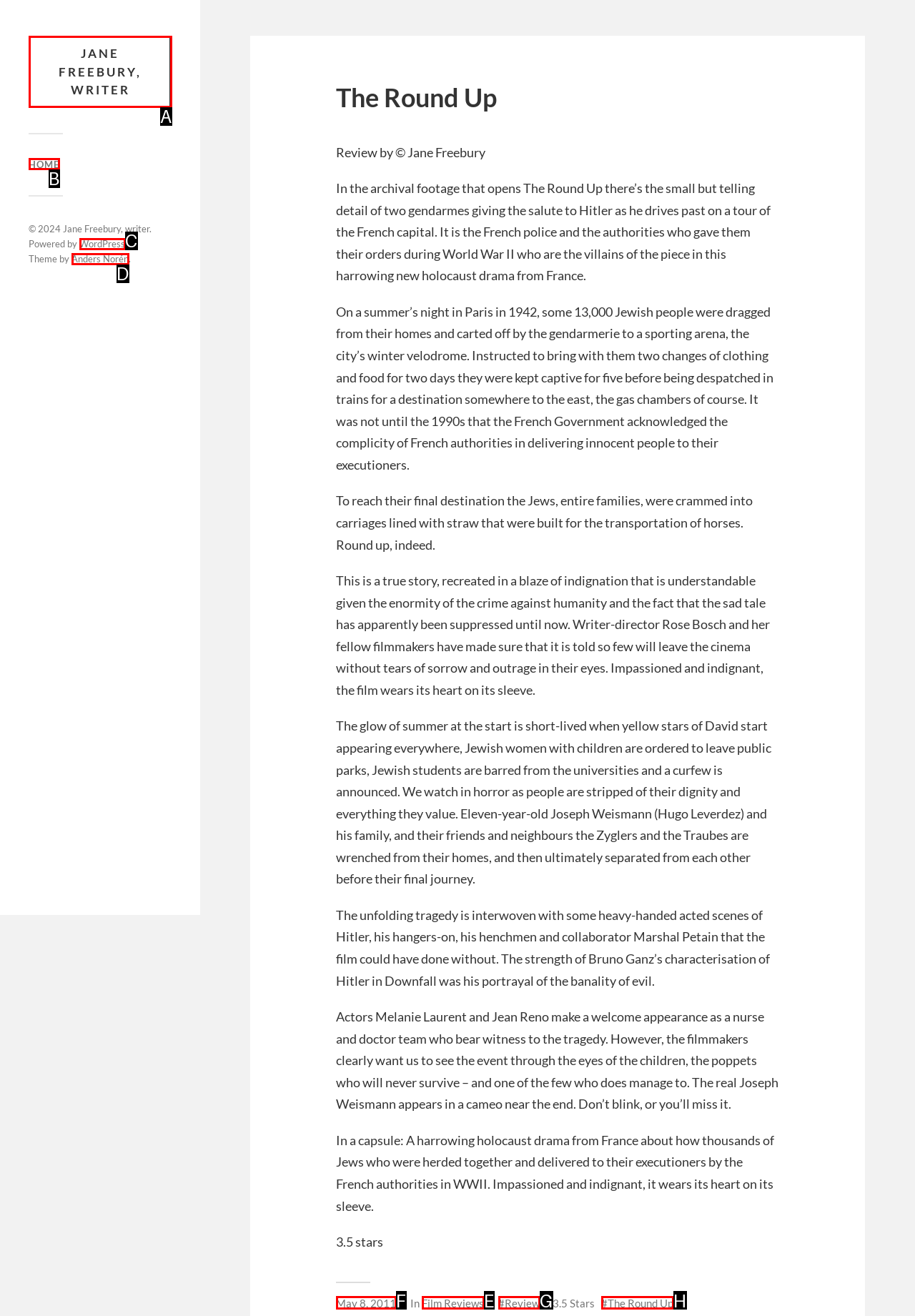Determine the right option to click to perform this task: View more 'Film Reviews'
Answer with the correct letter from the given choices directly.

E